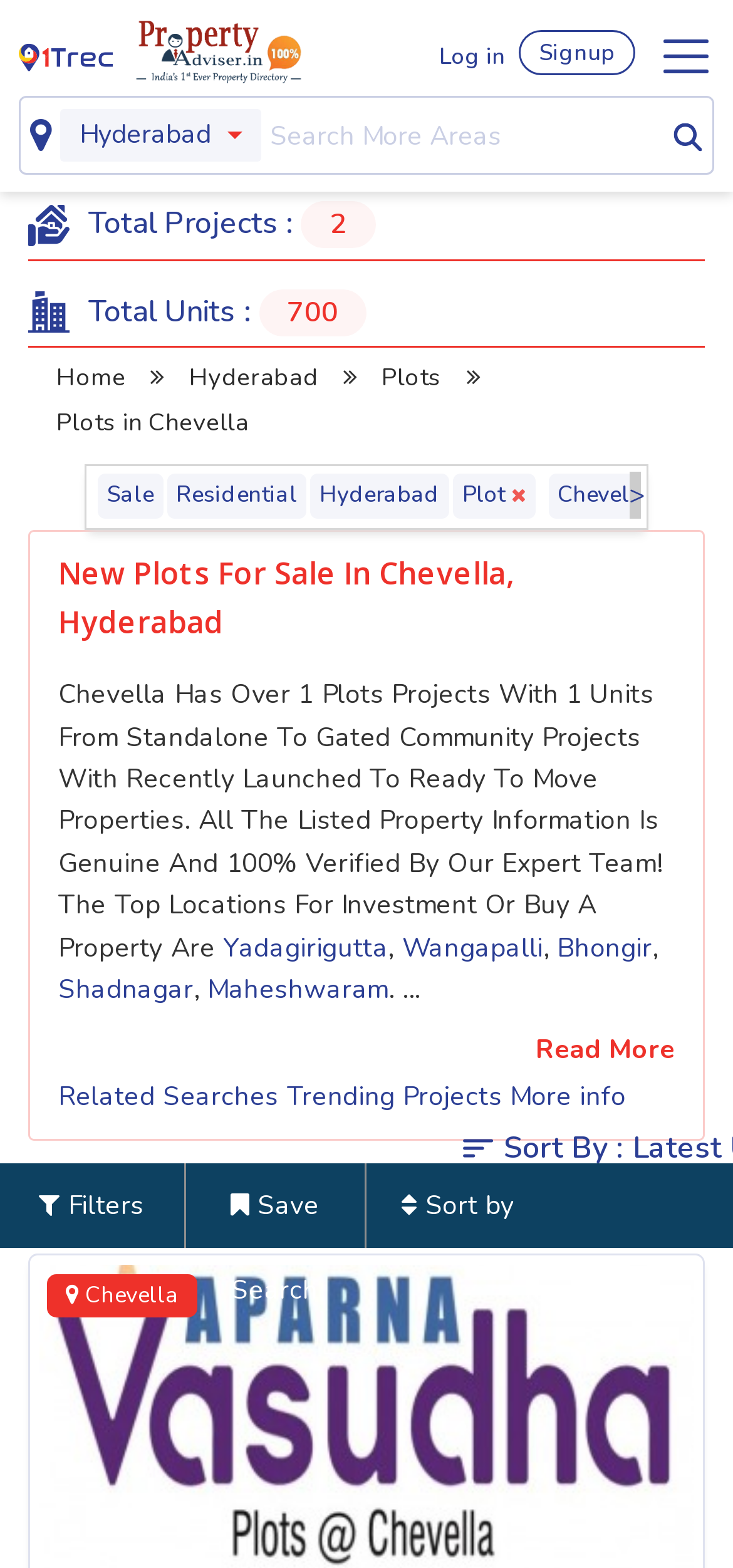Explain the contents of the webpage comprehensively.

The webpage is about finding plots for sale in Chevella, Hyderabad. At the top, there are several links and an image related to Hyderabad real estate, houses in Hyderabad, and a search bar to search for more areas. Below that, there is a navigation menu with links to log in, sign up, and toggle navigation.

On the left side, there are some statistics about total projects and total units available. Below that, there are links to different sections of the website, including Home, Hyderabad, Plots, and Plots in Chevella.

The main content of the webpage is a heading that reads "New Plots For Sale In Chevella, Hyderabad" followed by a paragraph of text that describes the plots available in Chevella, including the number of projects and units, and the types of properties available. There are also links to other locations, such as Yadagirigutta, Wangapalli, Bhongir, and Shadnagar.

Below the main content, there are several buttons and links, including a "Read More" button, links to related searches, trending projects, and more information. On the right side, there is a section with filters and a link to save a search. At the bottom, there is a link to Chevella with an icon.

Overall, the webpage appears to be a real estate website that provides information and listings for plots for sale in Chevella, Hyderabad.